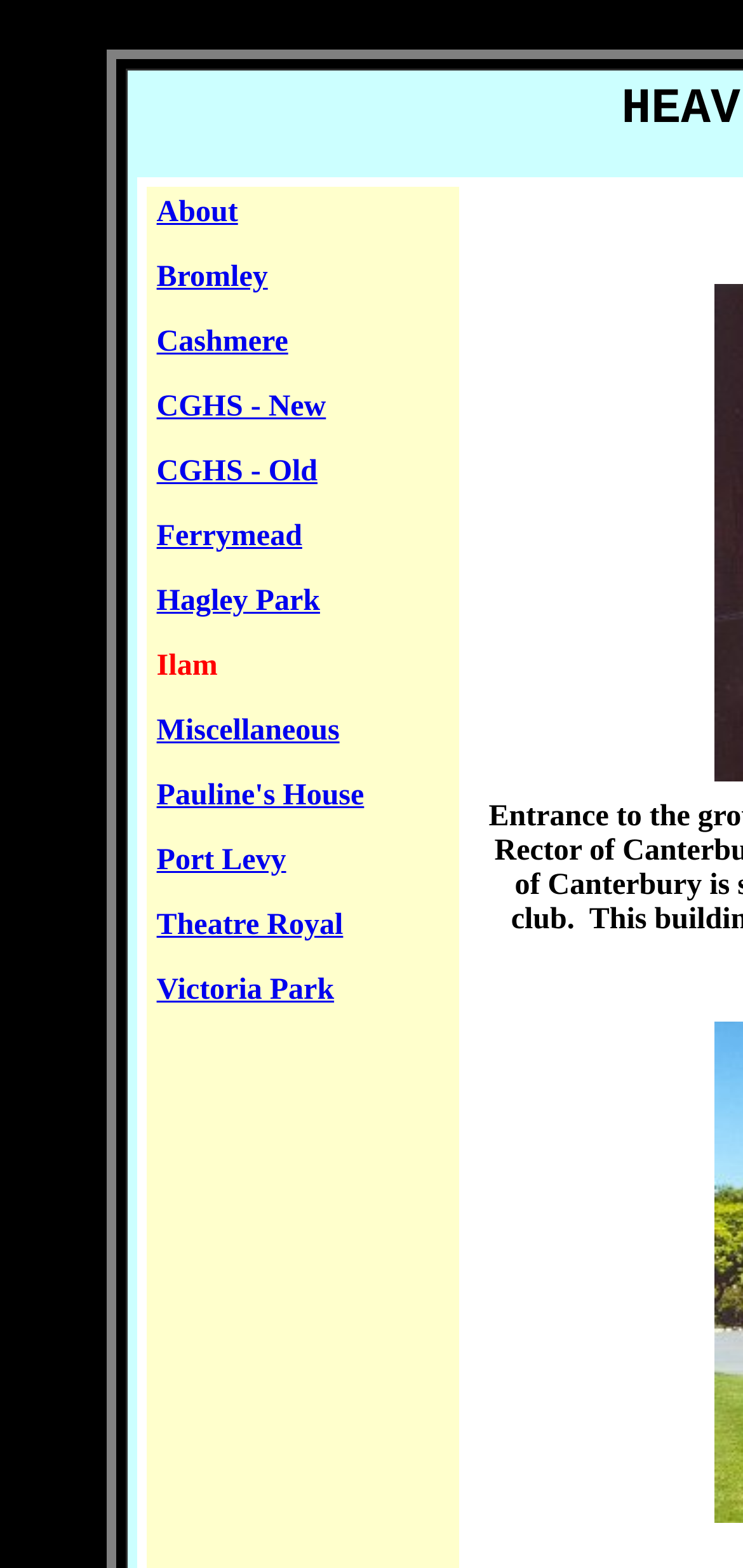Pinpoint the bounding box coordinates of the element to be clicked to execute the instruction: "view Victoria Park page".

[0.211, 0.622, 0.45, 0.642]